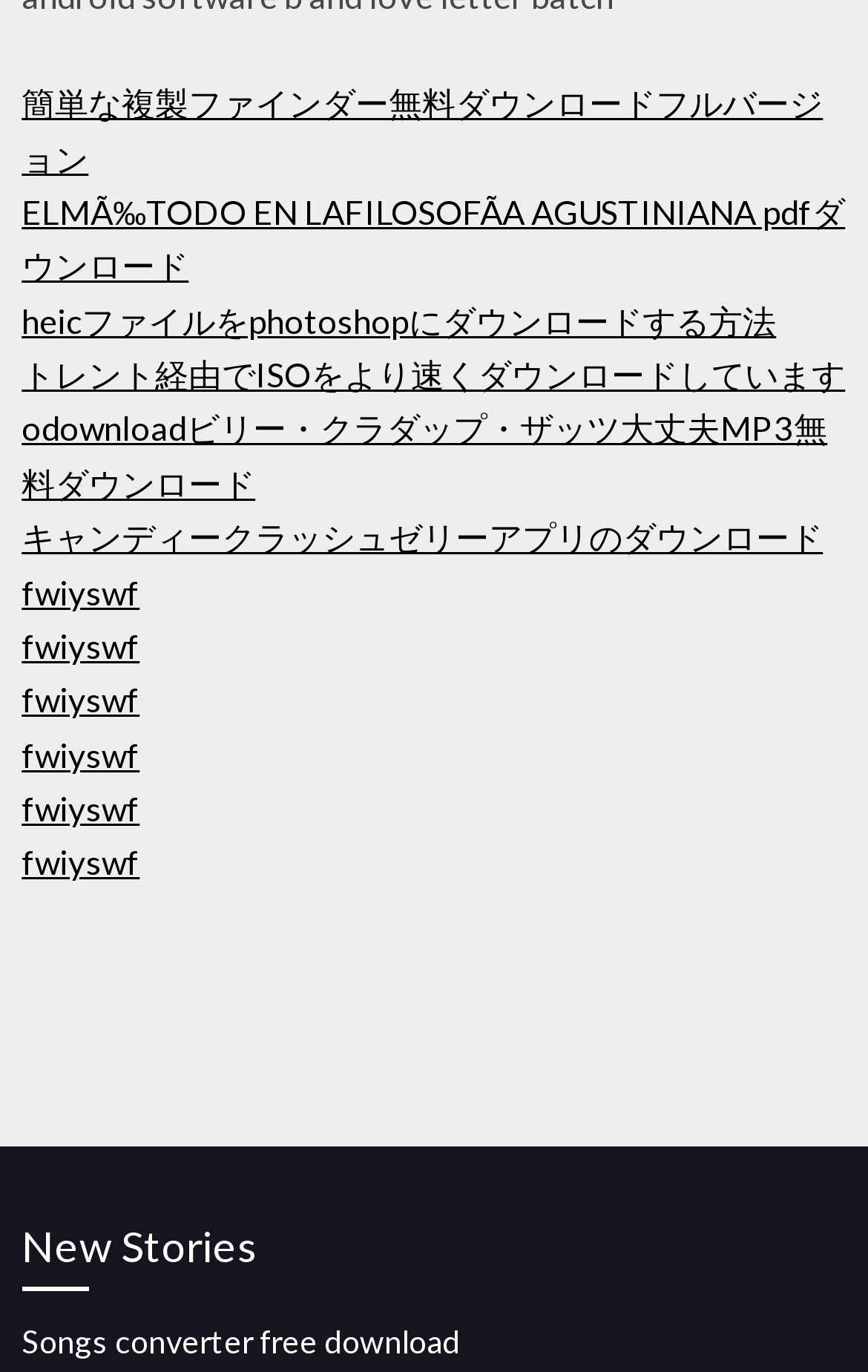How many links are available on the webpage?
Examine the image and give a concise answer in one word or a short phrase.

14